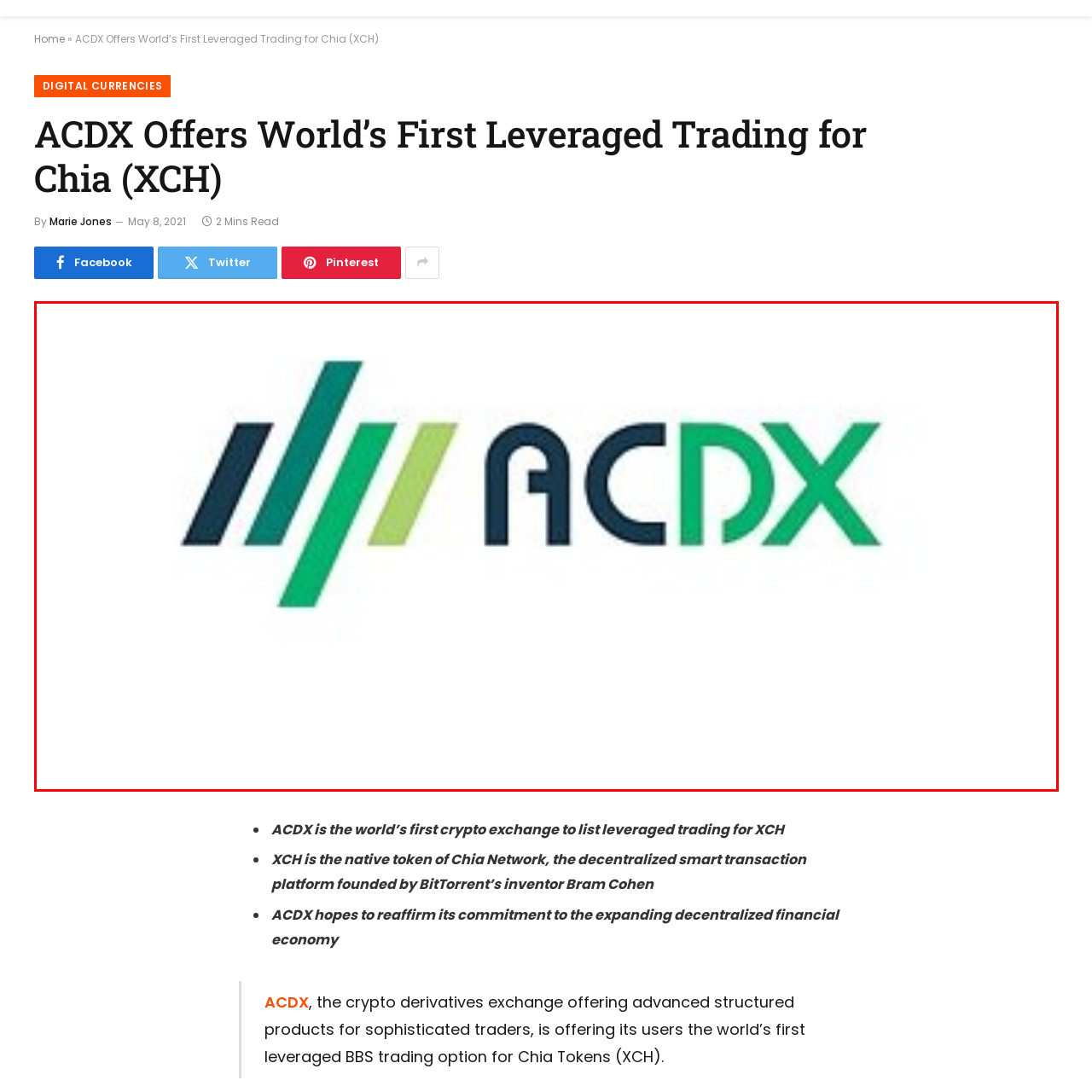What is ACDX's mission in the decentralized financial economy?
Look at the image surrounded by the red border and respond with a one-word or short-phrase answer based on your observation.

Provide advanced trading options